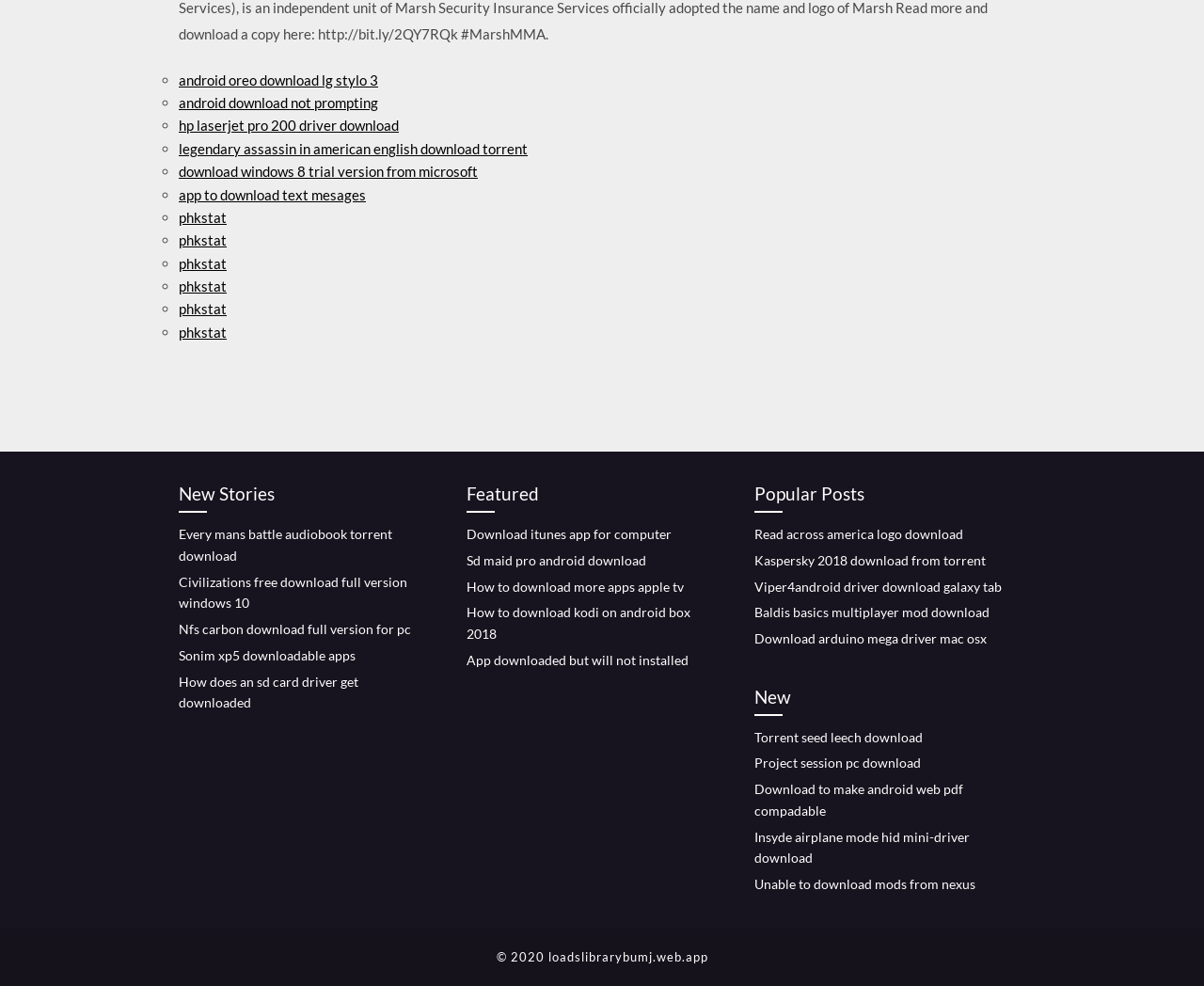Using a single word or phrase, answer the following question: 
What is the main purpose of this webpage?

Download links